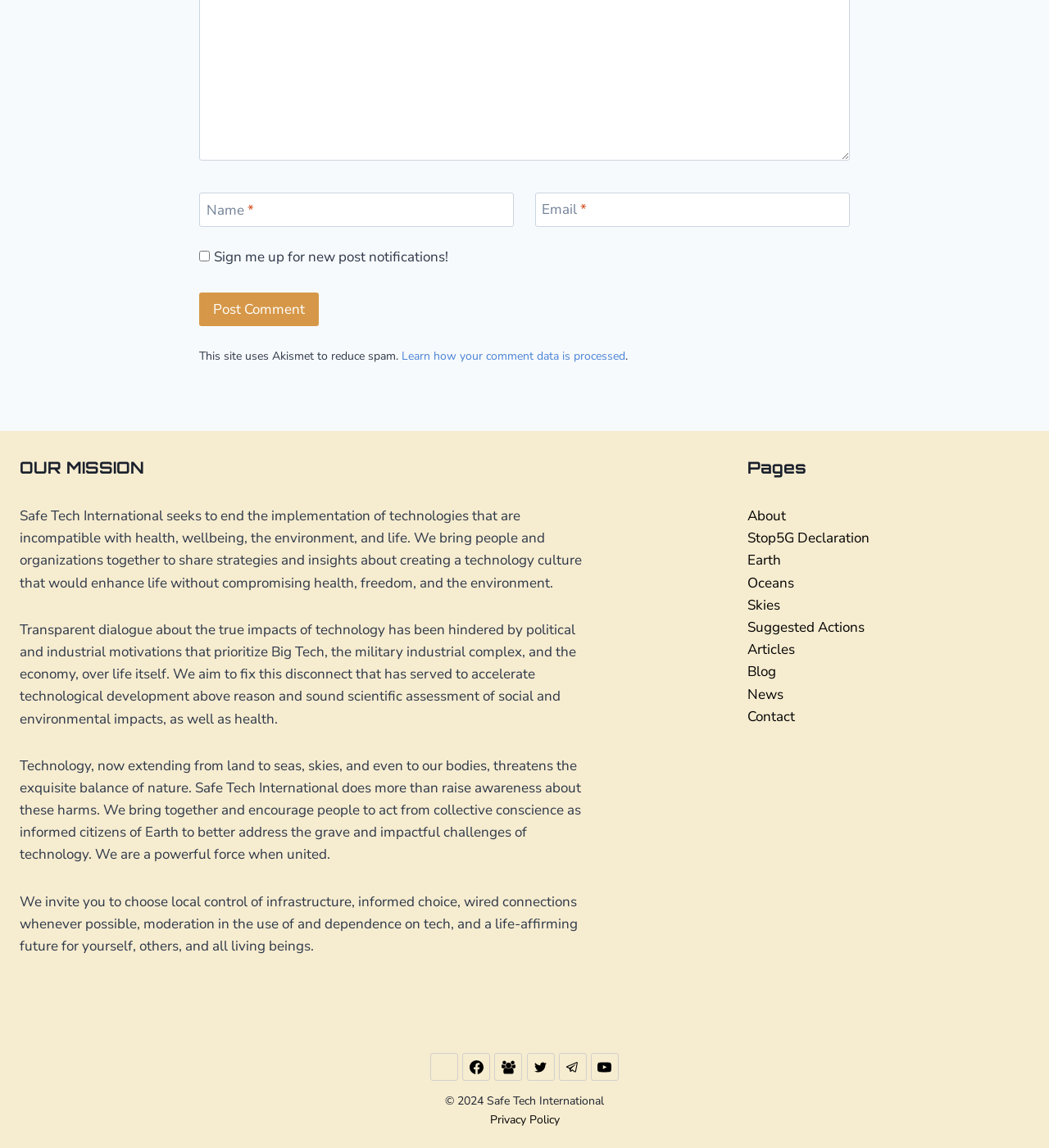Provide the bounding box for the UI element matching this description: "Facebook Group".

[0.471, 0.917, 0.498, 0.941]